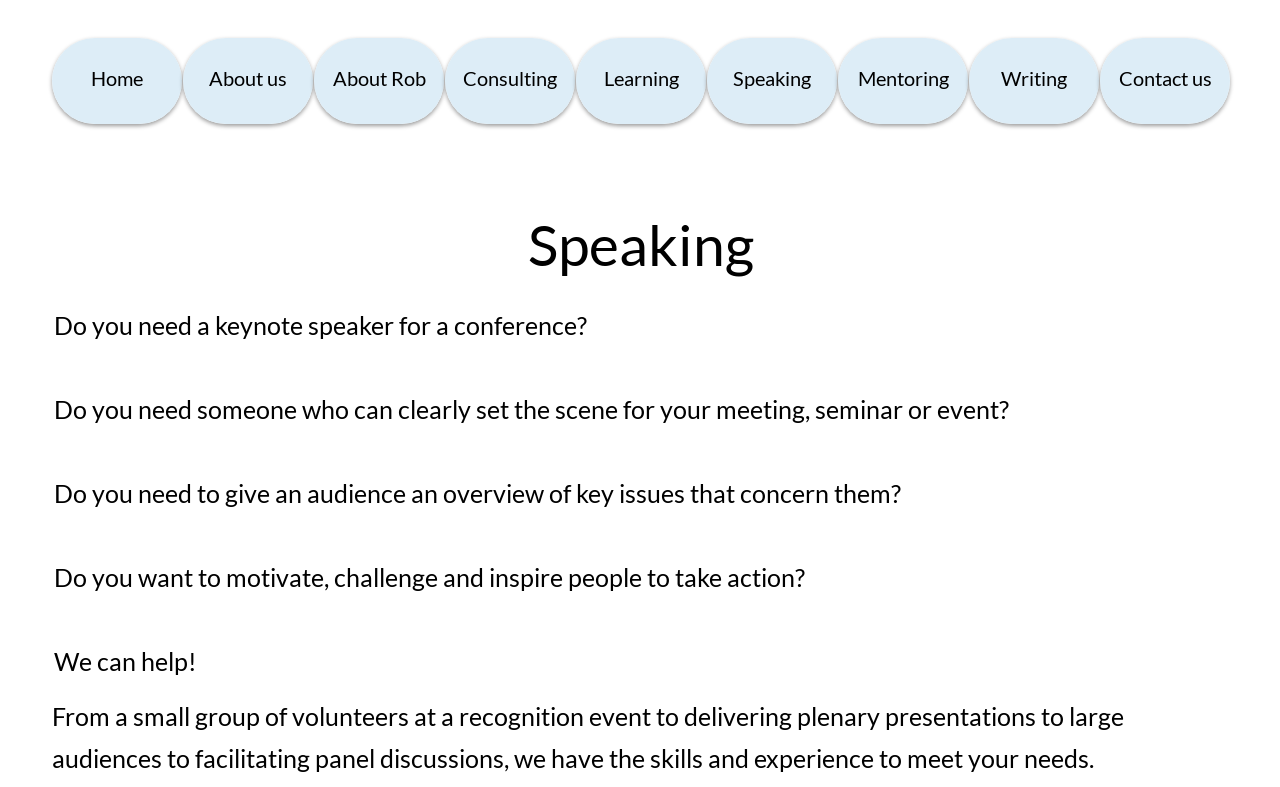What is the scope of the speaking services?
Provide a short answer using one word or a brief phrase based on the image.

From small groups to large audiences